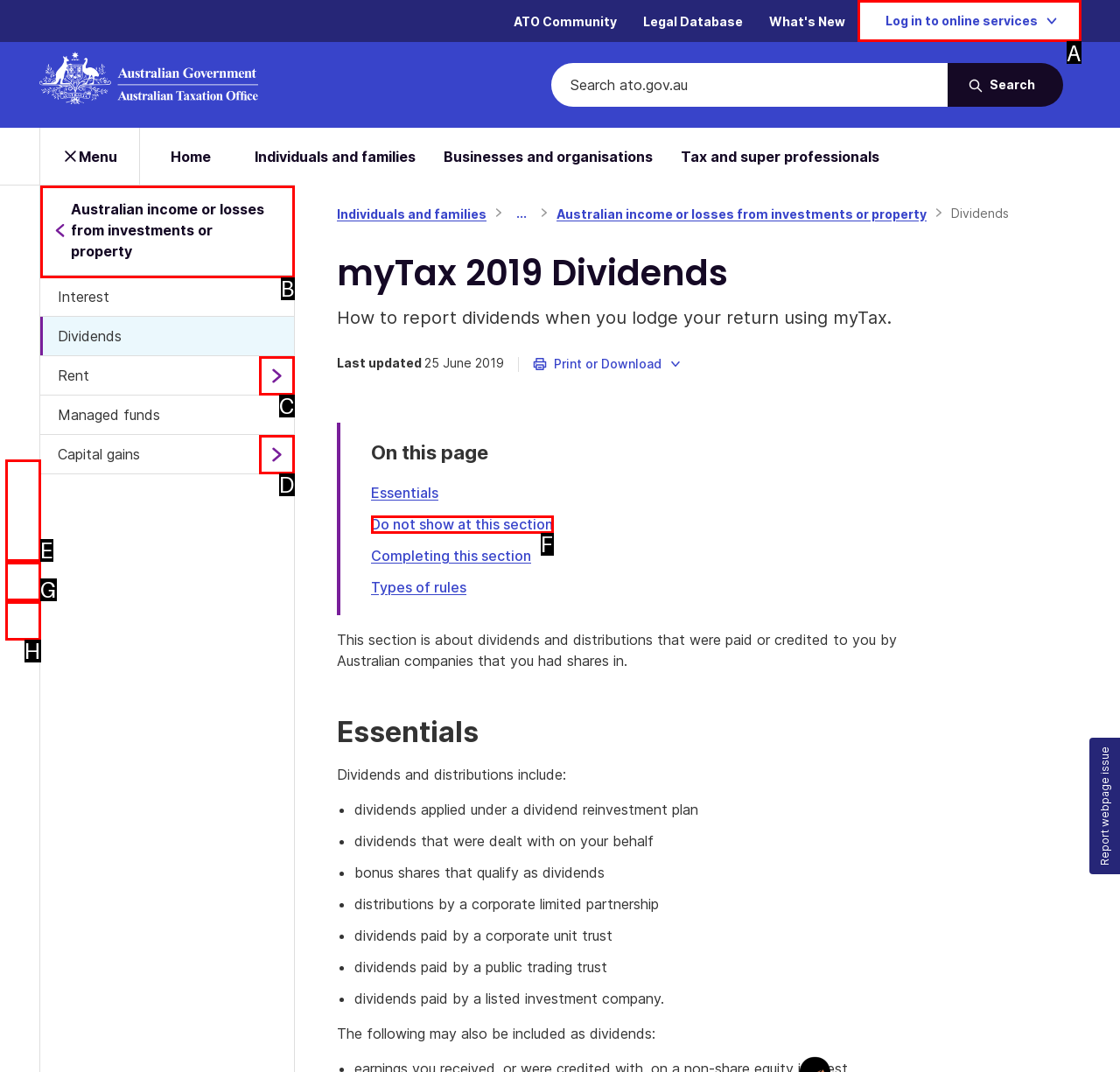Which lettered option should be clicked to perform the following task: Search for something
Respond with the letter of the appropriate option.

None